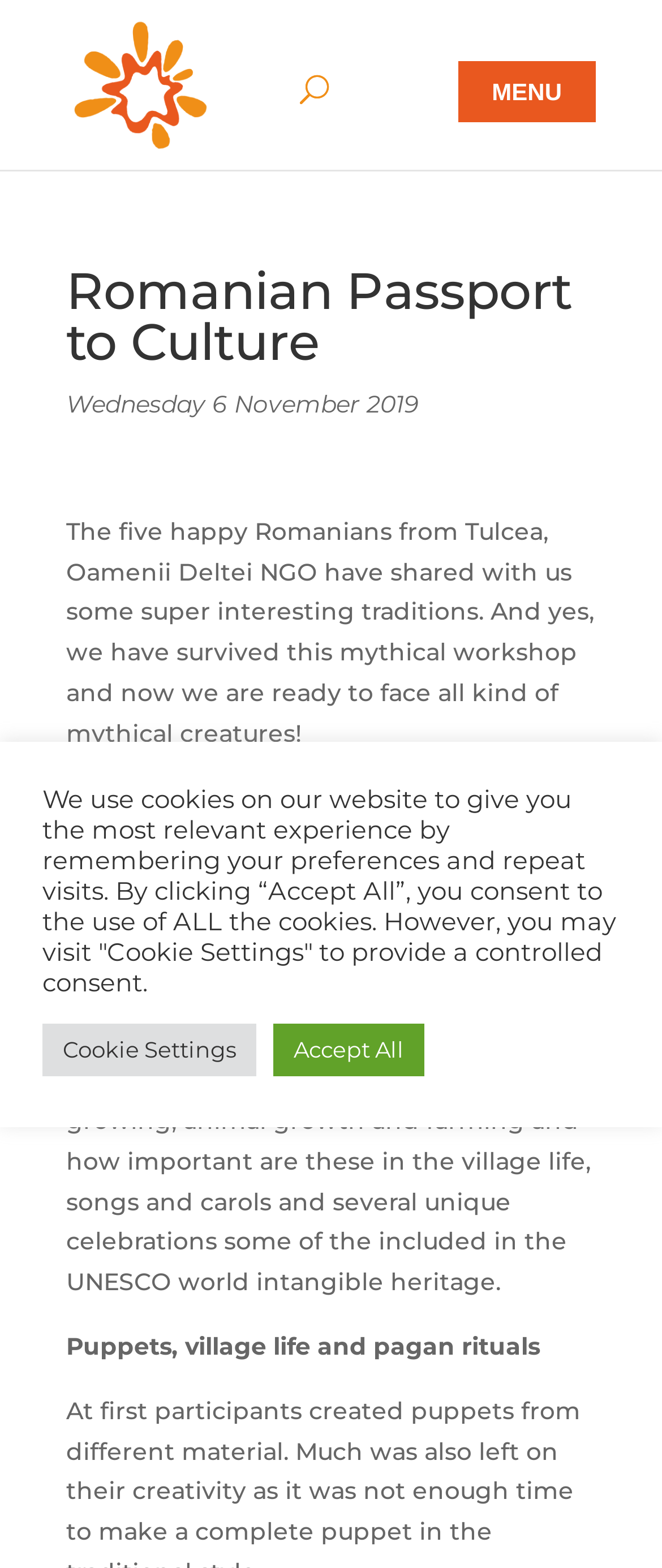Provide a brief response using a word or short phrase to this question:
What is the topic of the workshop mentioned?

Mythical creatures